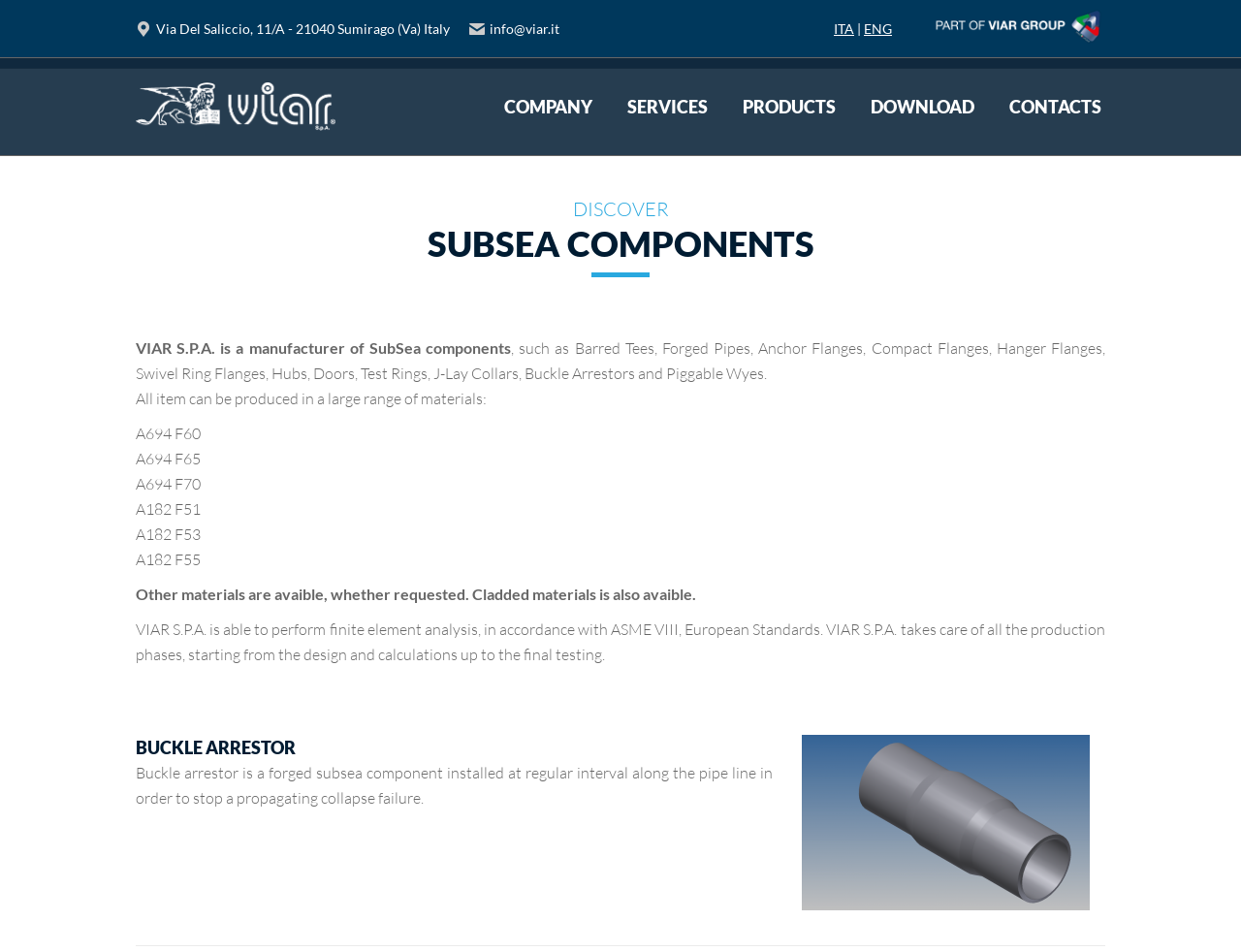Offer a detailed explanation of the webpage layout and contents.

The webpage is about Subsea Components manufactured by VIAR S.P.A. At the top left, there is the company's address and email address. Next to them, there are language options, ITA and ENG, with a small image on the right. Below this section, there is a navigation menu with links to VIAR, COMPANY, SERVICES, PRODUCTS, DOWNLOAD, and CONTACTS.

On the main content area, there is a heading "DISCOVER" followed by a brief introduction to VIAR S.P.A. and its products, which are SubSea components such as Barred Tees, Forged Pipes, and others. The text explains that these components can be produced in a range of materials, including A694 F60, A694 F65, A694 F70, A182 F51, A182 F53, and A182 F55, among others.

Below this introduction, there is a section about the company's capabilities, including finite element analysis and production phases from design to testing. Further down, there is a section focused on Buckle Arrestors, a type of forged subsea component used to stop collapse failures in pipelines. This section includes a figure illustrating the component.

Throughout the page, there are several images, including the company's logo and a figure related to Buckle Arrestors. The overall layout is organized, with clear headings and concise text, making it easy to navigate and understand the content.